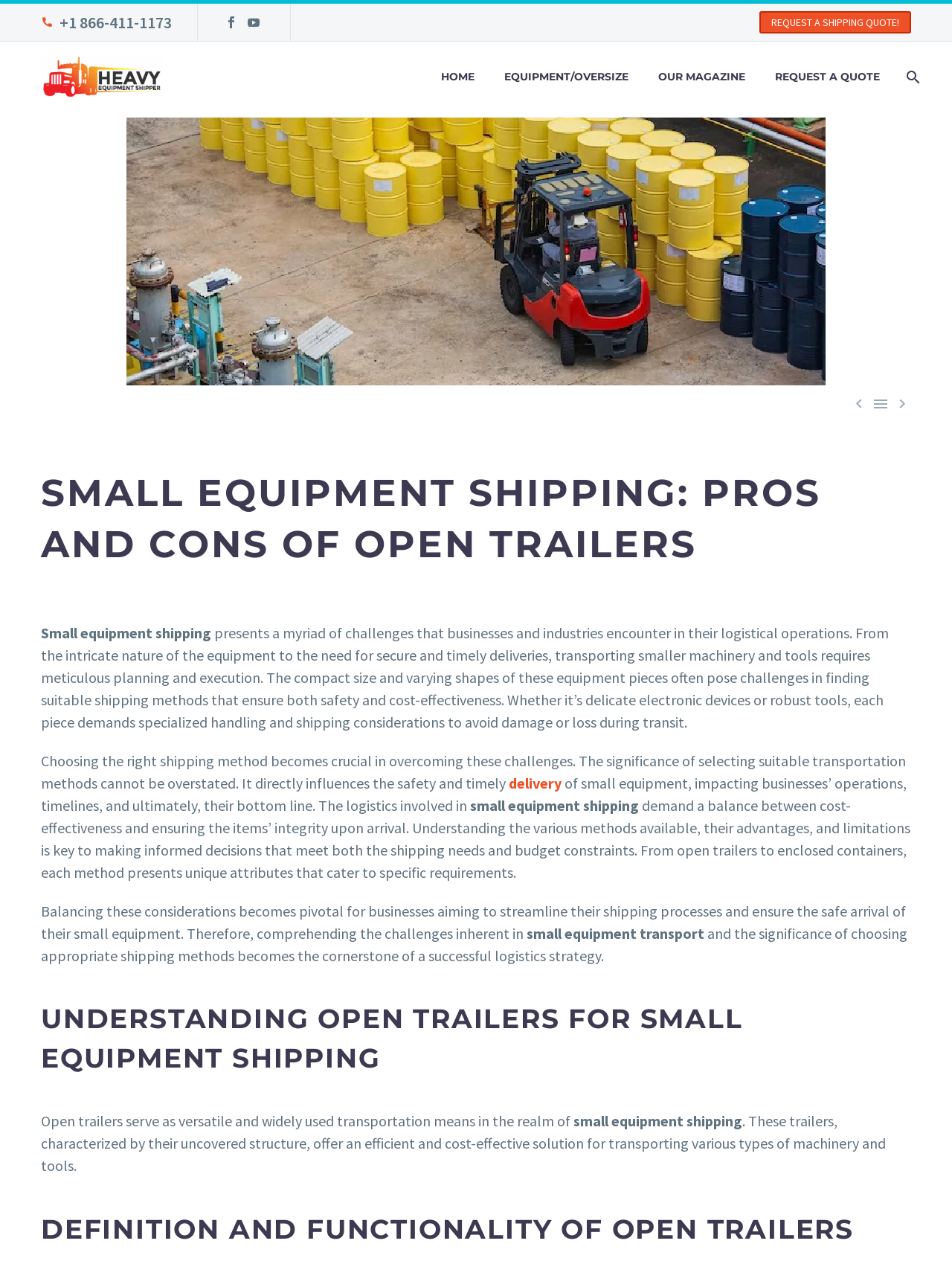What is the purpose of open trailers in small equipment shipping?
Identify the answer in the screenshot and reply with a single word or phrase.

Efficient and cost-effective solution